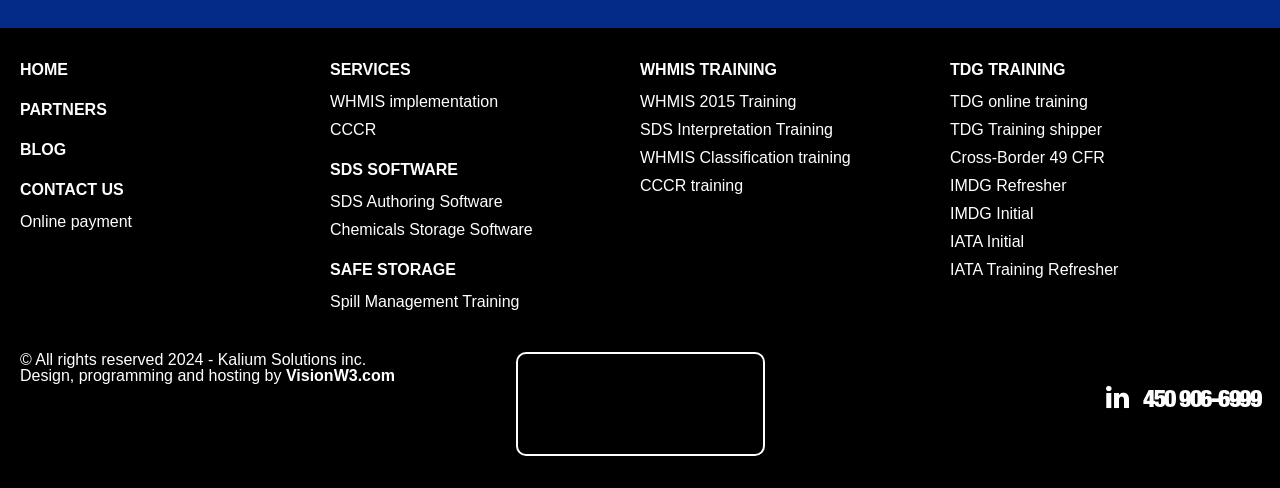Carefully observe the image and respond to the question with a detailed answer:
How many links are in the top navigation menu?

I counted the number of link elements in the top navigation menu, which are 'HOME', 'PARTNERS', 'BLOG', 'CONTACT US', 'Online payment', 'SERVICES', 'WHMIS implementation', 'CCCR', 'SDS SOFTWARE', 'SDS Authoring Software', 'Chemicals Storage Software', 'SAFE STORAGE', 'Spill Management Training', and 'WHMIS TRAINING'.